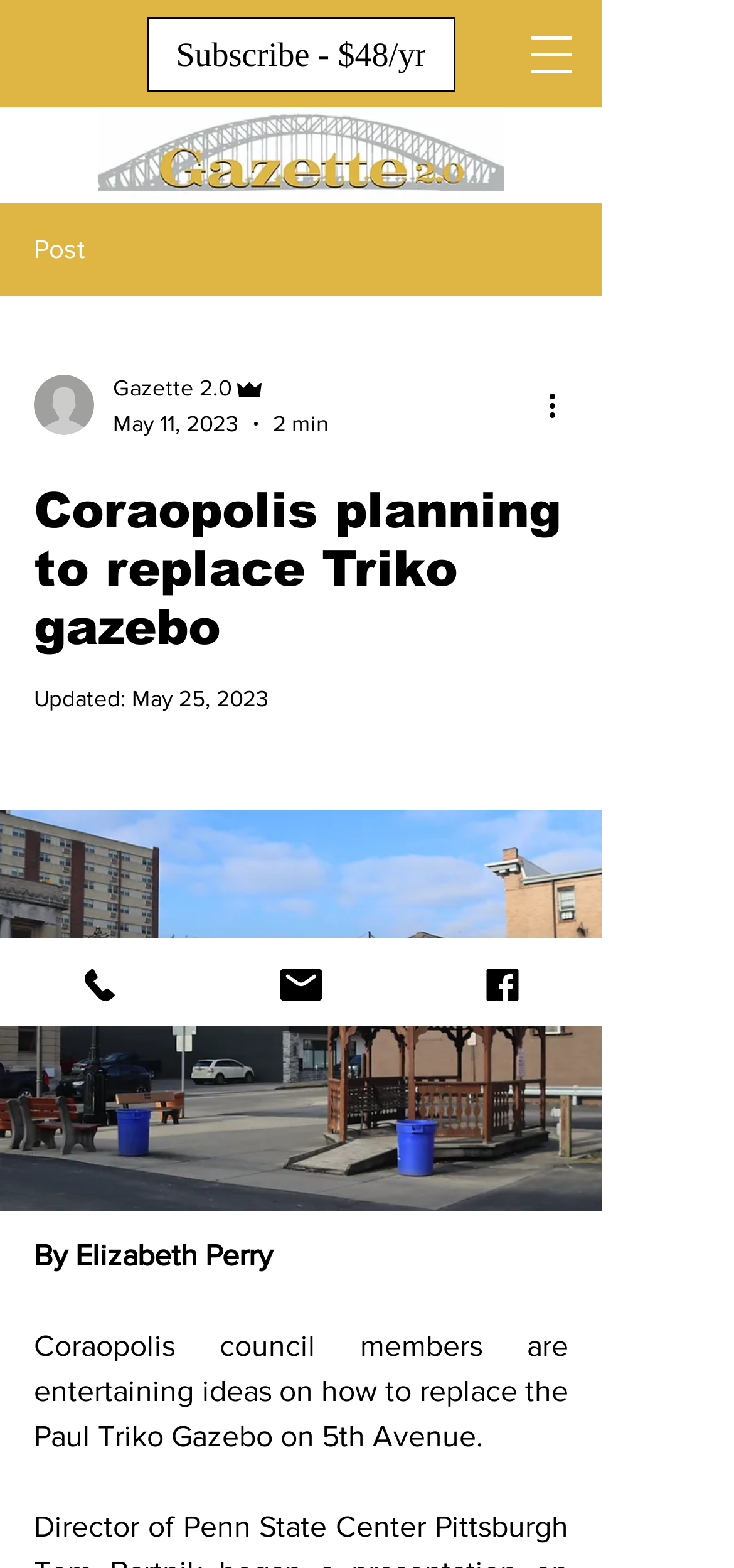Locate and provide the bounding box coordinates for the HTML element that matches this description: "Email".

[0.274, 0.598, 0.547, 0.655]